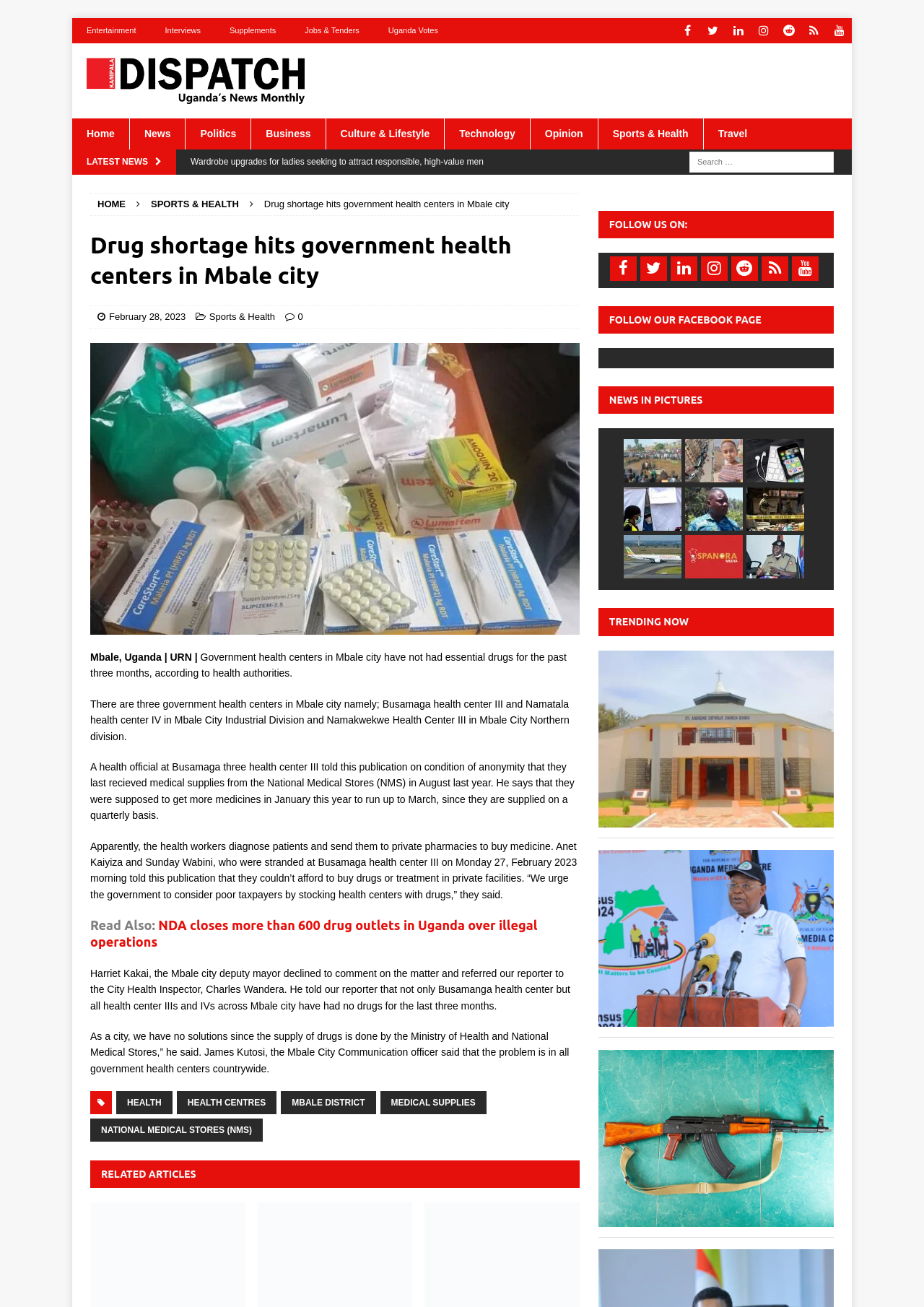Please extract the title of the webpage.

Drug shortage hits government health centers in Mbale city